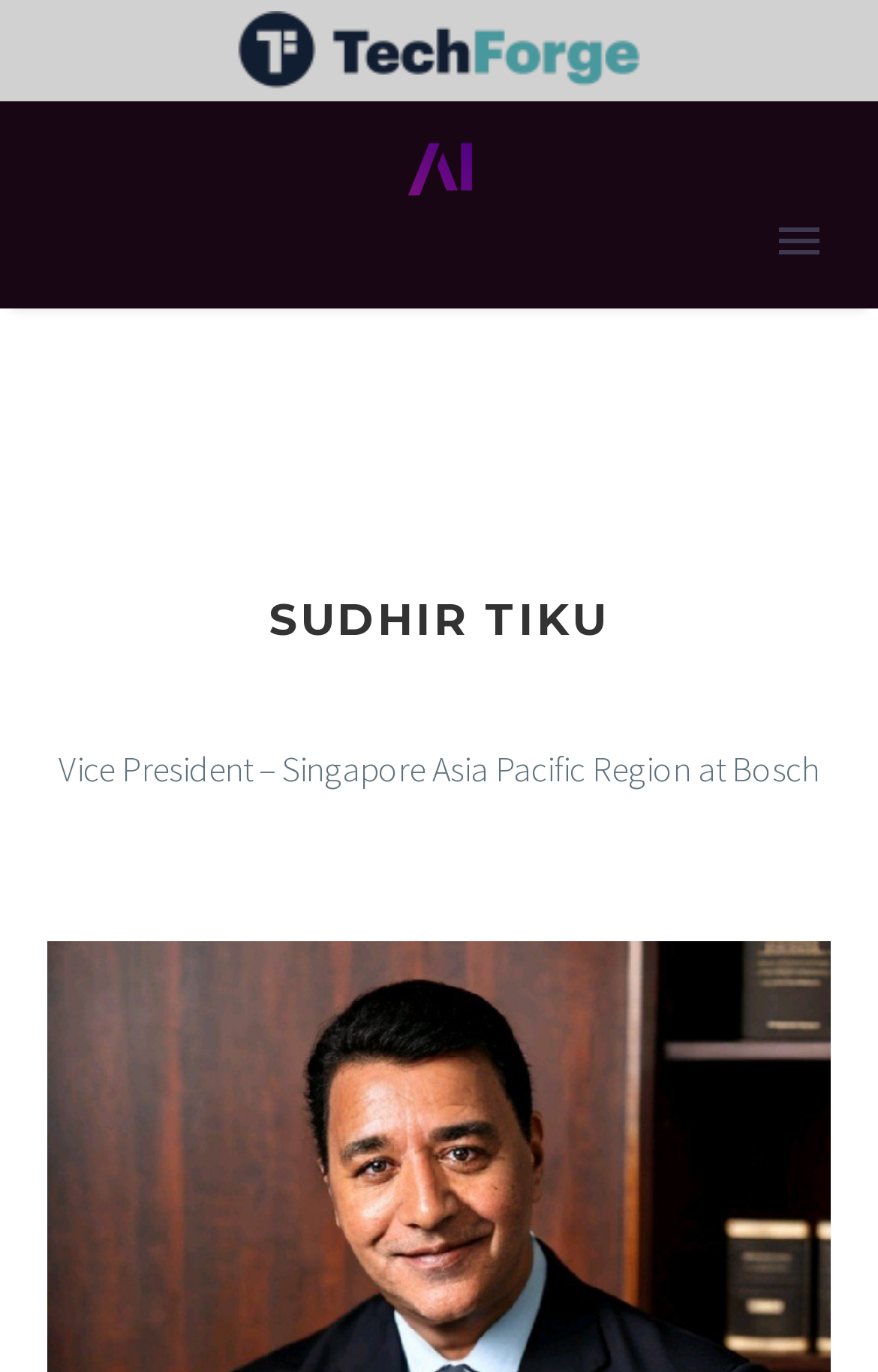Bounding box coordinates must be specified in the format (top-left x, top-left y, bottom-right x, bottom-right y). All values should be floating point numbers between 0 and 1. What are the bounding box coordinates of the UI element described as: Work with us

[0.0, 0.512, 1.0, 0.599]